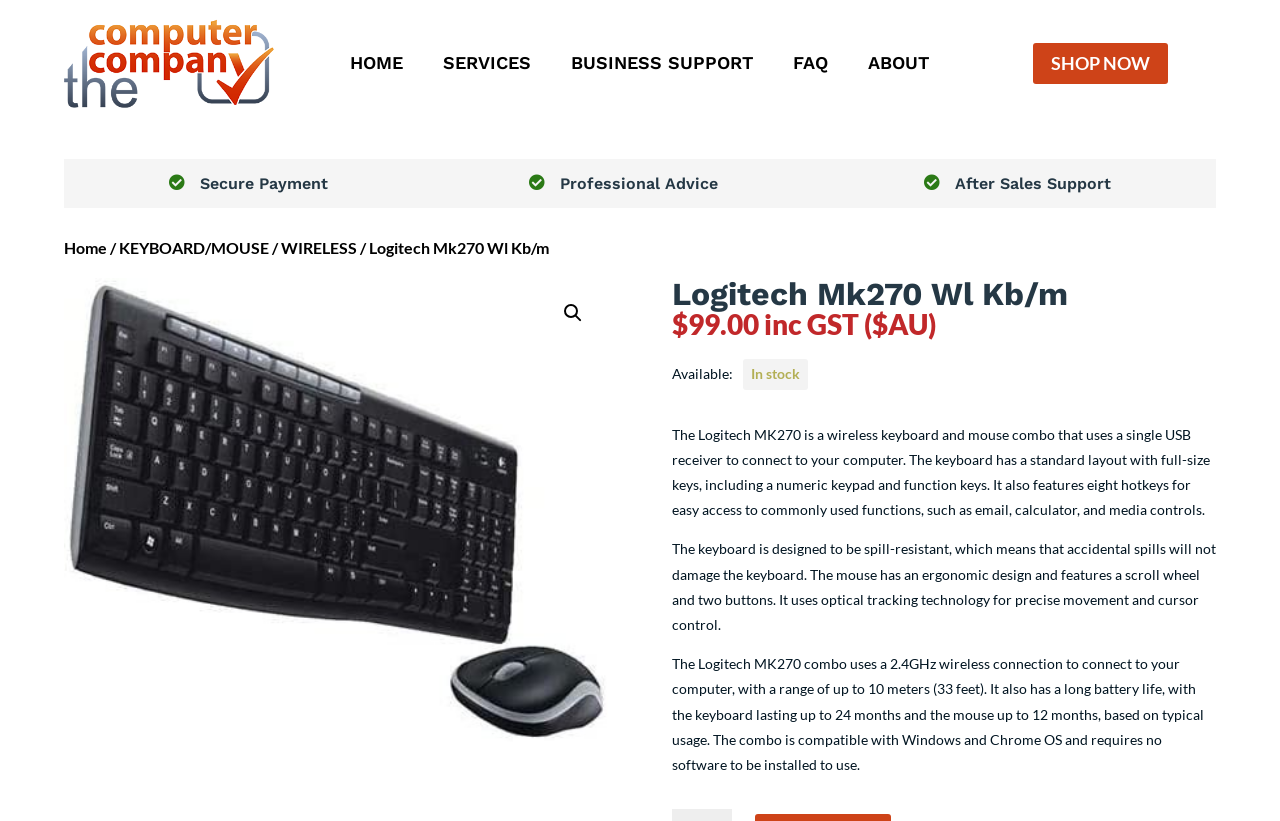Specify the bounding box coordinates for the region that must be clicked to perform the given instruction: "Click the HOME link".

[0.274, 0.069, 0.315, 0.095]